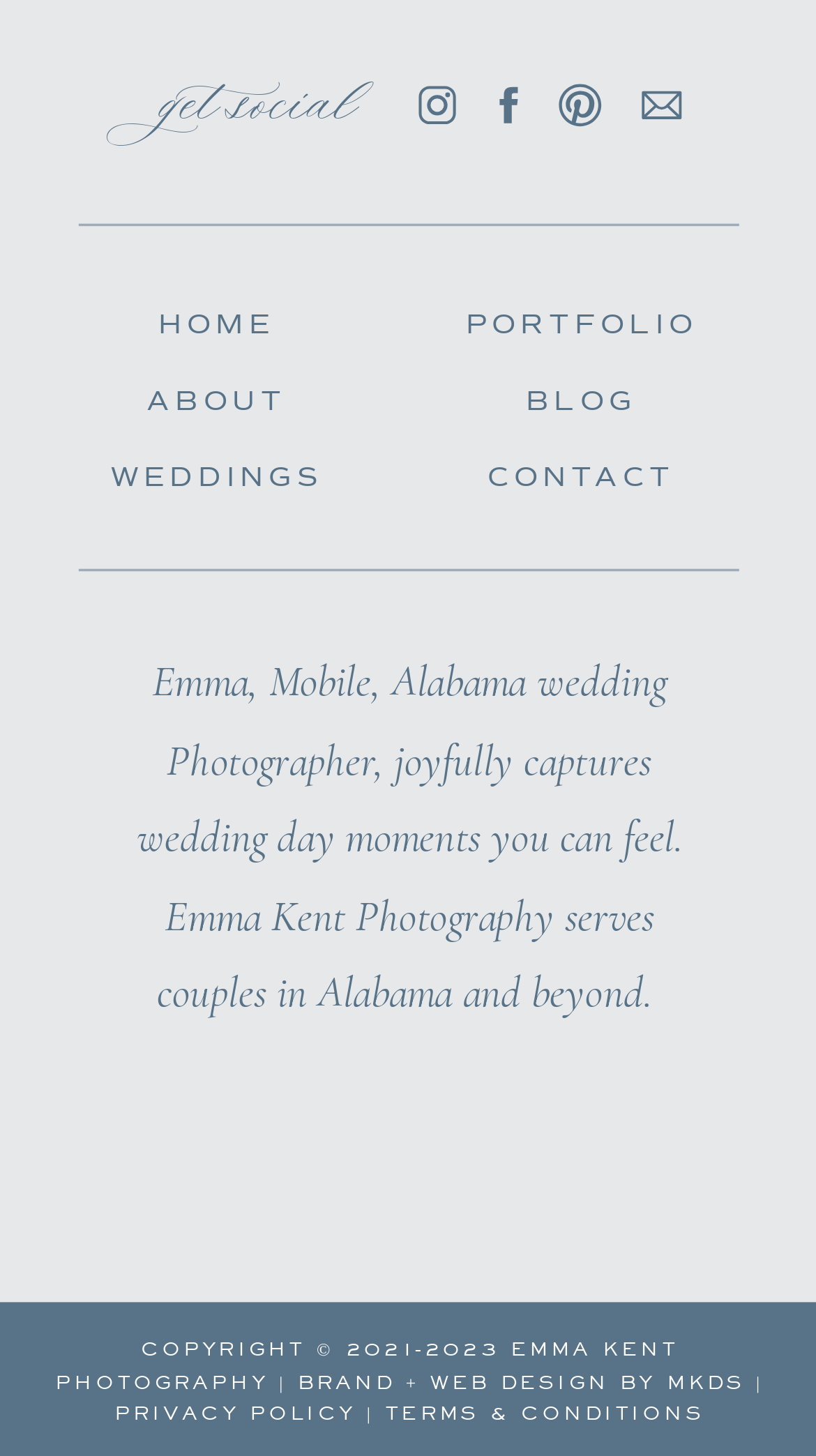Please specify the bounding box coordinates of the clickable region to carry out the following instruction: "click on the 'BLOG' link". The coordinates should be four float numbers between 0 and 1, in the format [left, top, right, bottom].

[0.556, 0.261, 0.869, 0.303]